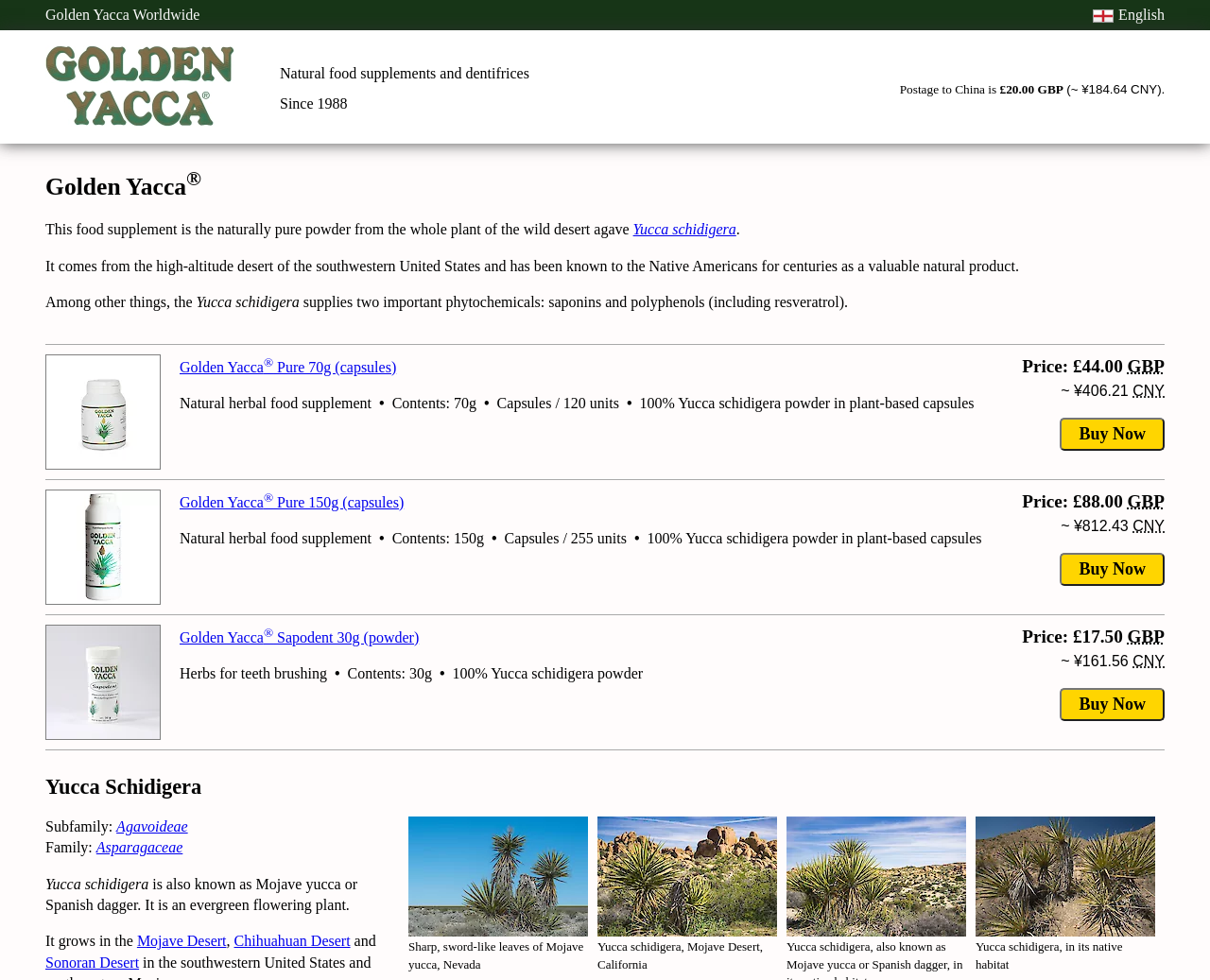Find the bounding box of the UI element described as follows: "Golden Yacca® Pure 150g (capsules)".

[0.148, 0.504, 0.334, 0.521]